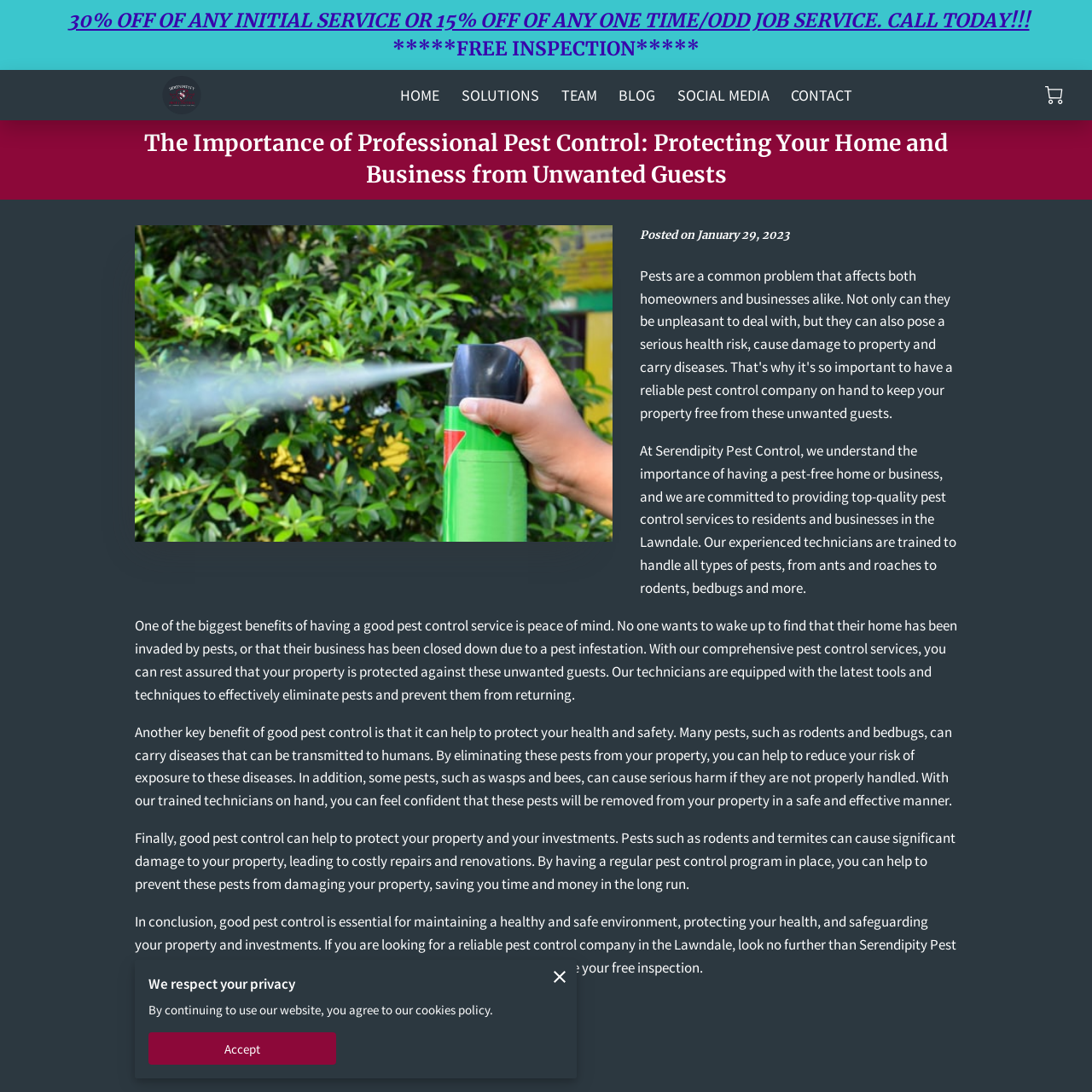Look at the image and give a detailed response to the following question: What is the purpose of the 'FREE INSPECTION' service?

I found the answer by looking at the heading element with the text '*****FREE INSPECTION*****', which suggests that the purpose of the 'FREE INSPECTION' service is to inspect for pests.